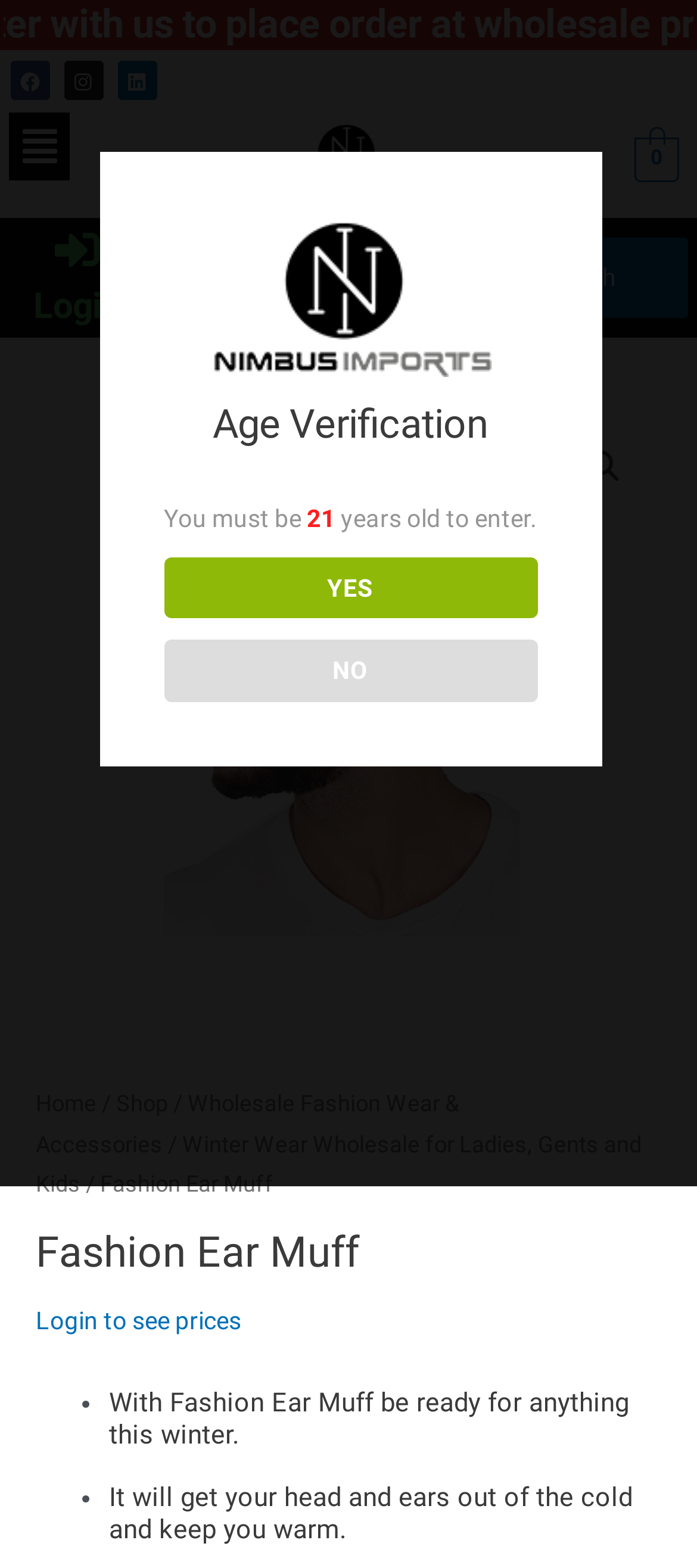Determine the bounding box coordinates for the UI element described. Format the coordinates as (top-left x, top-left y, bottom-right x, bottom-right y) and ensure all values are between 0 and 1. Element description: Login to see prices

[0.051, 0.832, 0.346, 0.851]